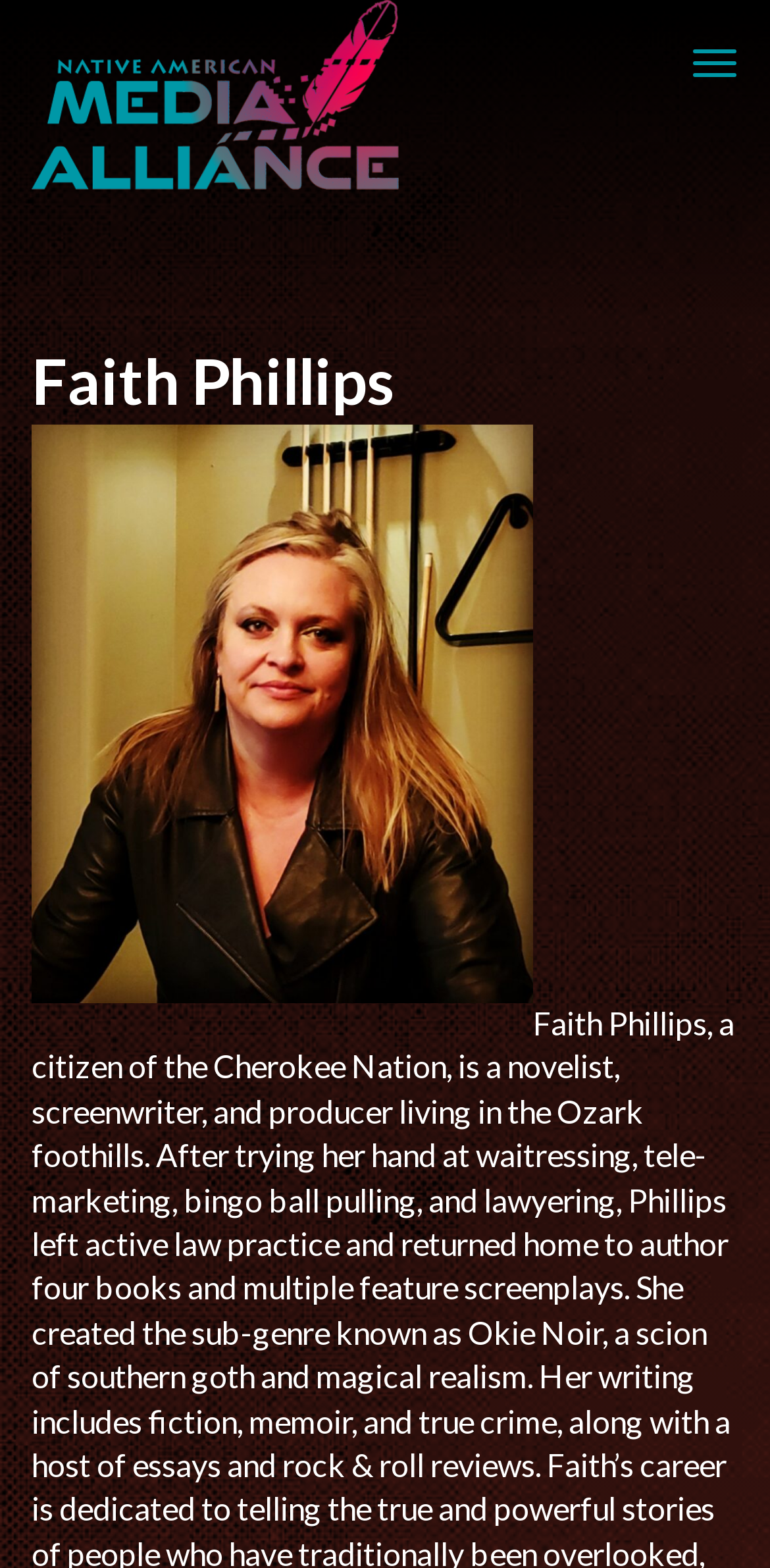Bounding box coordinates are specified in the format (top-left x, top-left y, bottom-right x, bottom-right y). All values are floating point numbers bounded between 0 and 1. Please provide the bounding box coordinate of the region this sentence describes: « Oct

None